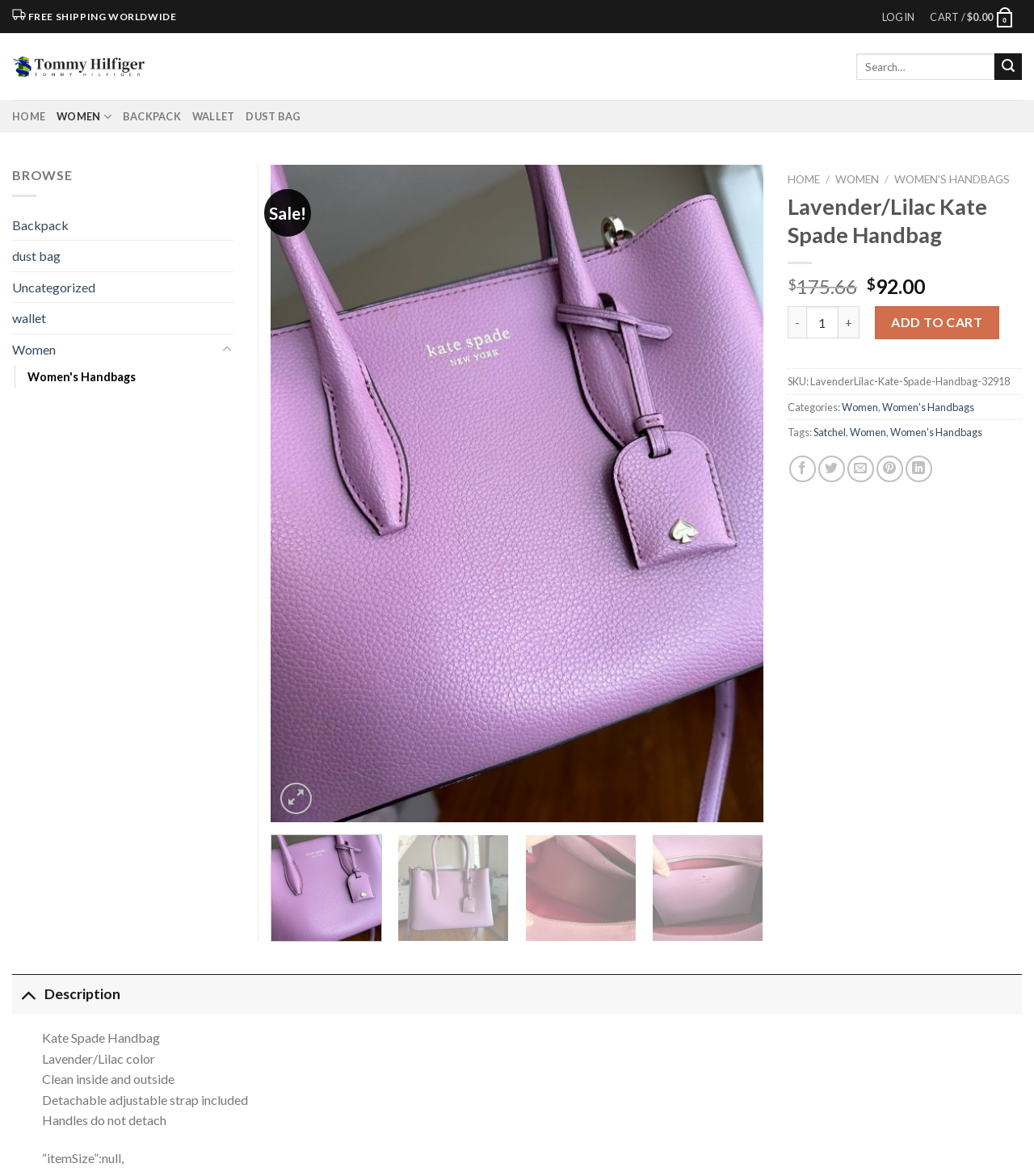Can you adjust the strap of the handbag?
Using the image, elaborate on the answer with as much detail as possible.

I found the answer by looking at the product description section, where it says 'Detachable adjustable strap included'.